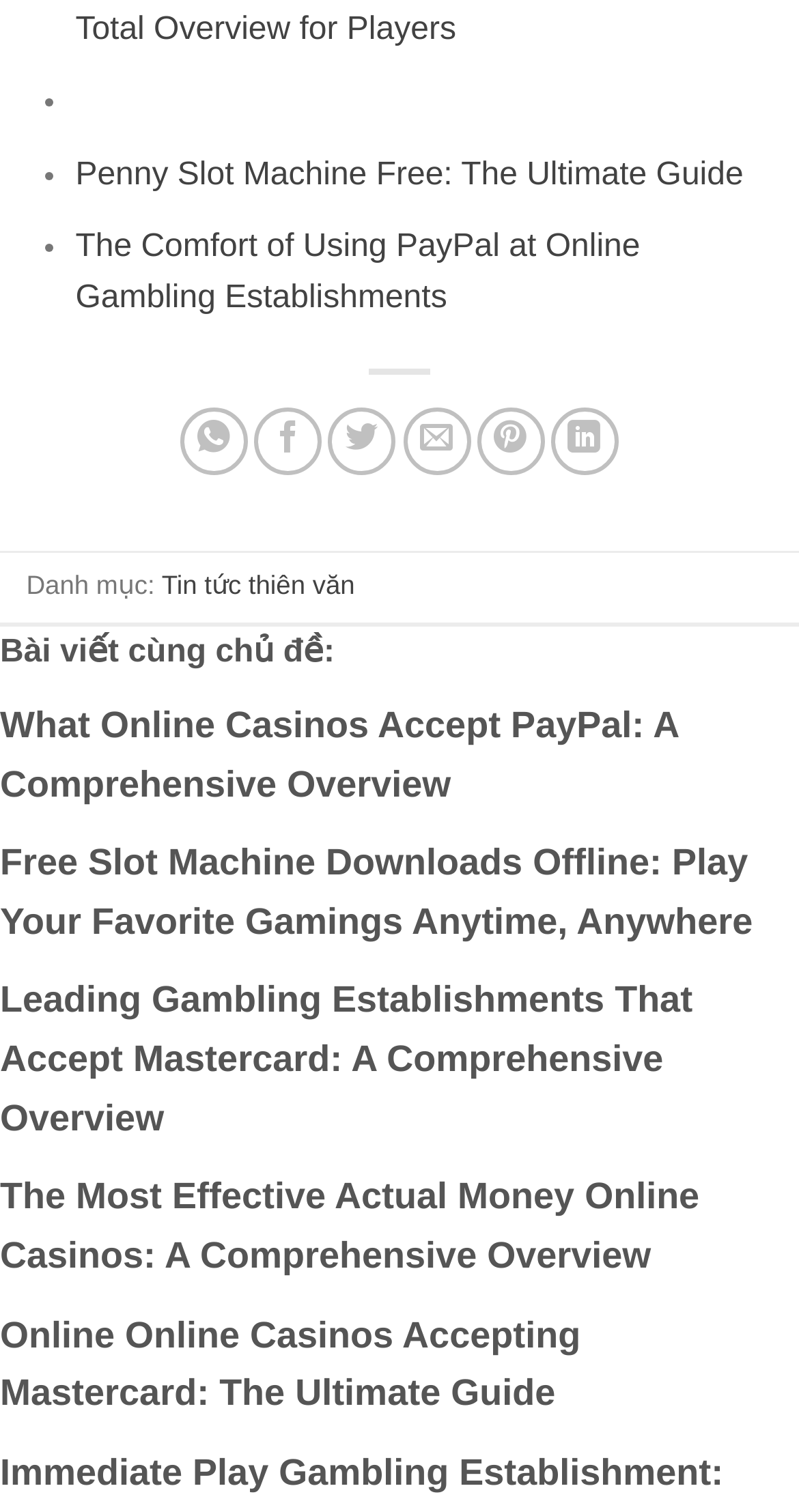What is the purpose of the icons above the links?
Give a detailed response to the question by analyzing the screenshot.

The icons above the links, such as '', '', and '', resemble social media icons, suggesting that they are used for sharing the articles on various social media platforms.